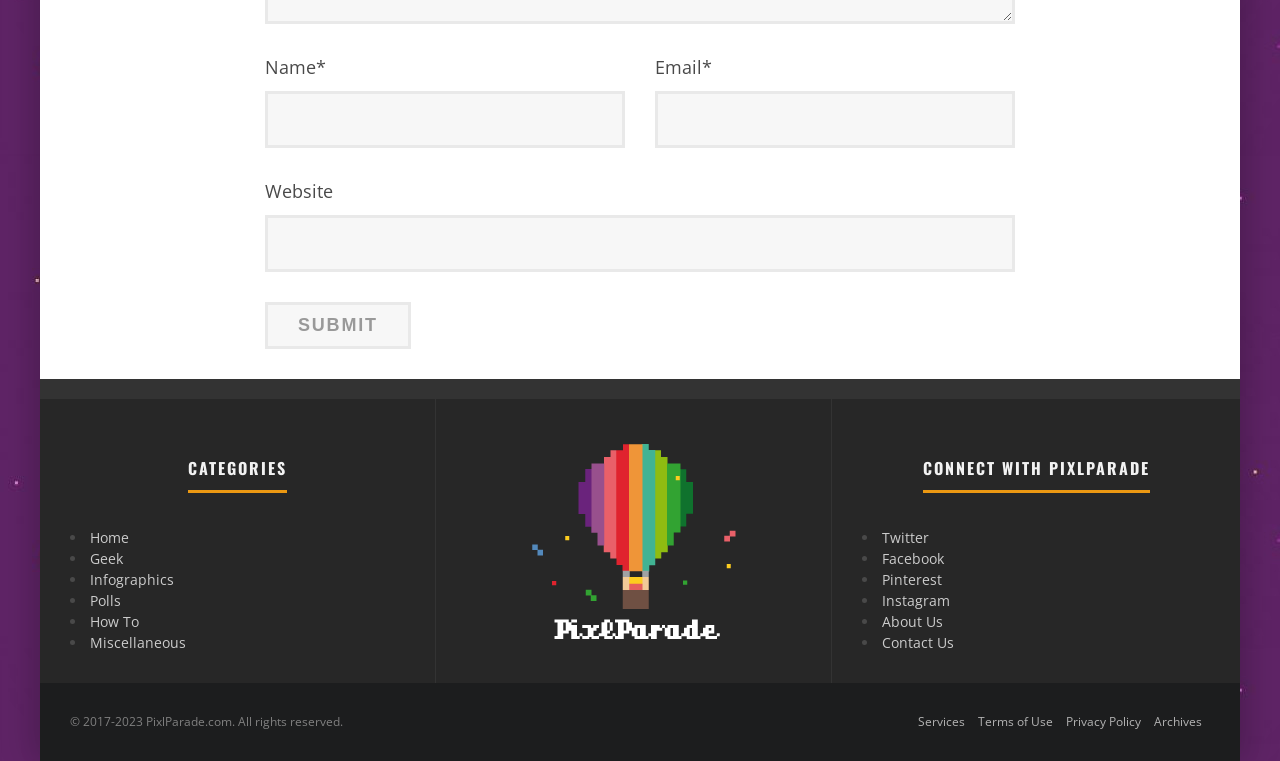How many categories are listed?
Use the information from the image to give a detailed answer to the question.

I counted the number of links under the 'CATEGORIES' heading, and there are five of them: 'Home', 'Geek', 'Infographics', 'Polls', and 'How To'.